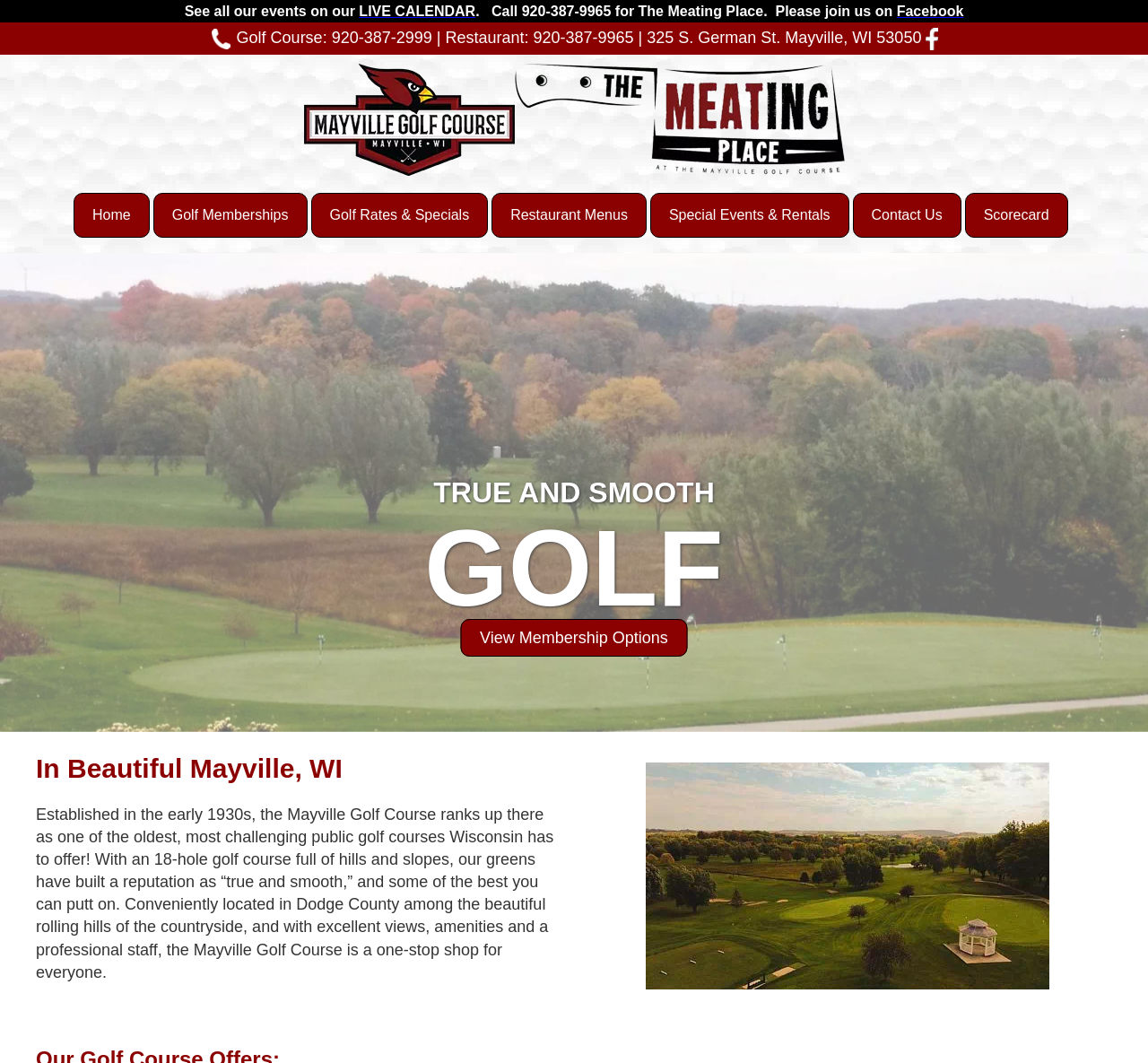Pinpoint the bounding box coordinates of the element you need to click to execute the following instruction: "View membership options". The bounding box should be represented by four float numbers between 0 and 1, in the format [left, top, right, bottom].

[0.401, 0.583, 0.599, 0.617]